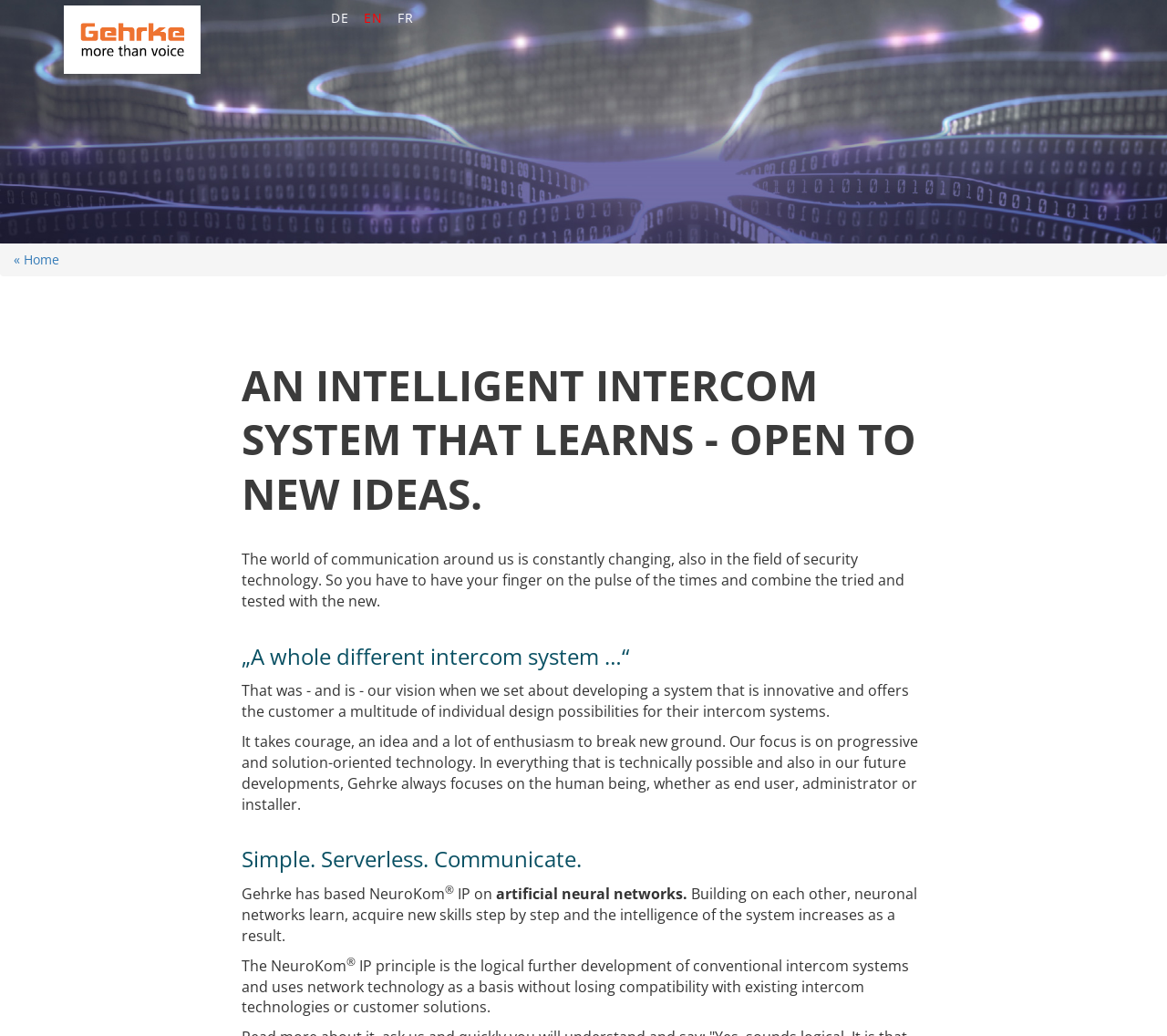Find the headline of the webpage and generate its text content.

AN INTELLIGENT INTERCOM SYSTEM THAT LEARNS - OPEN TO NEW IDEAS.